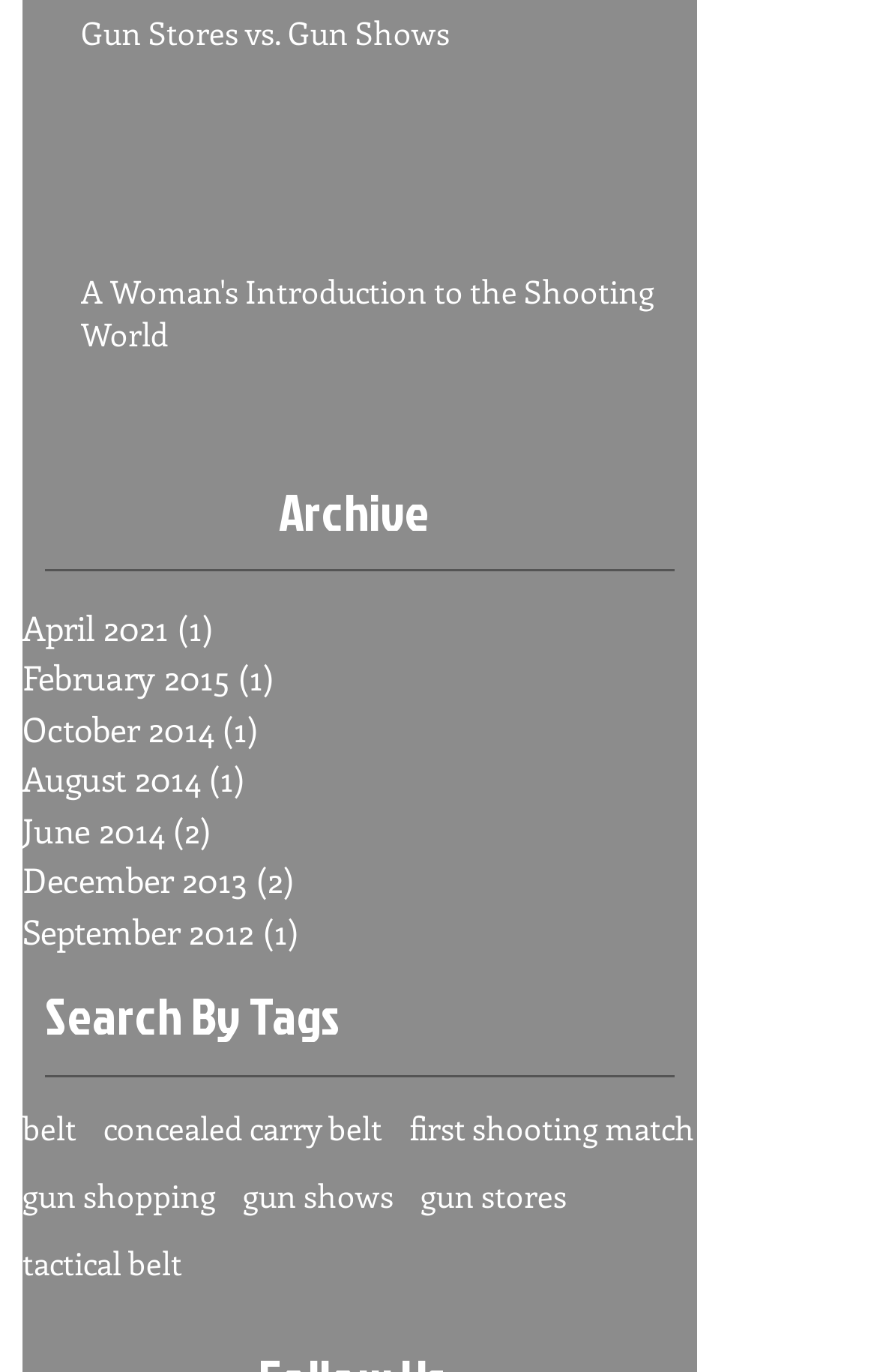What is the category of the tag 'belt'?
Based on the screenshot, answer the question with a single word or phrase.

Shooting